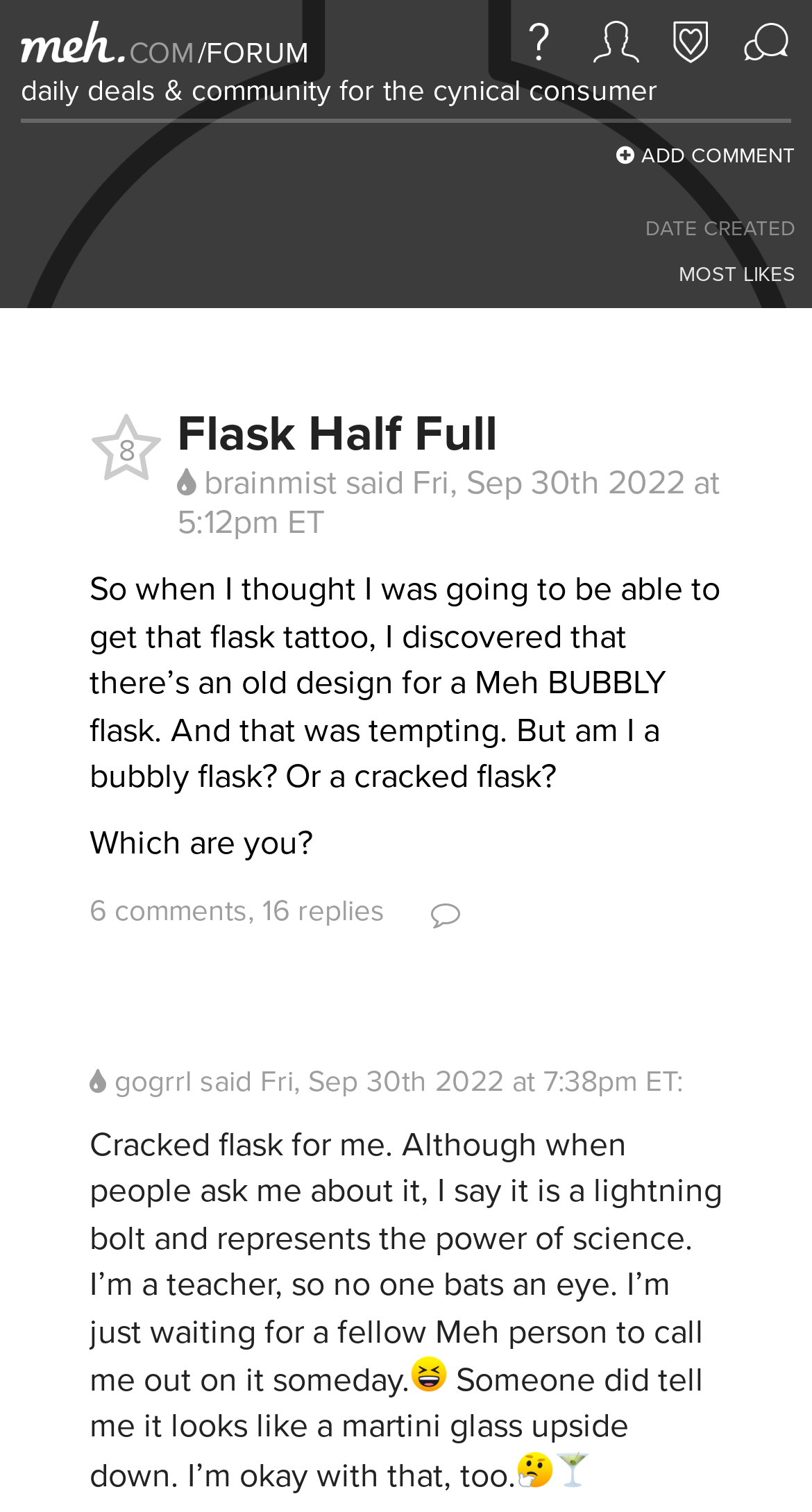Identify and provide the main heading of the webpage.

Flask Half Full